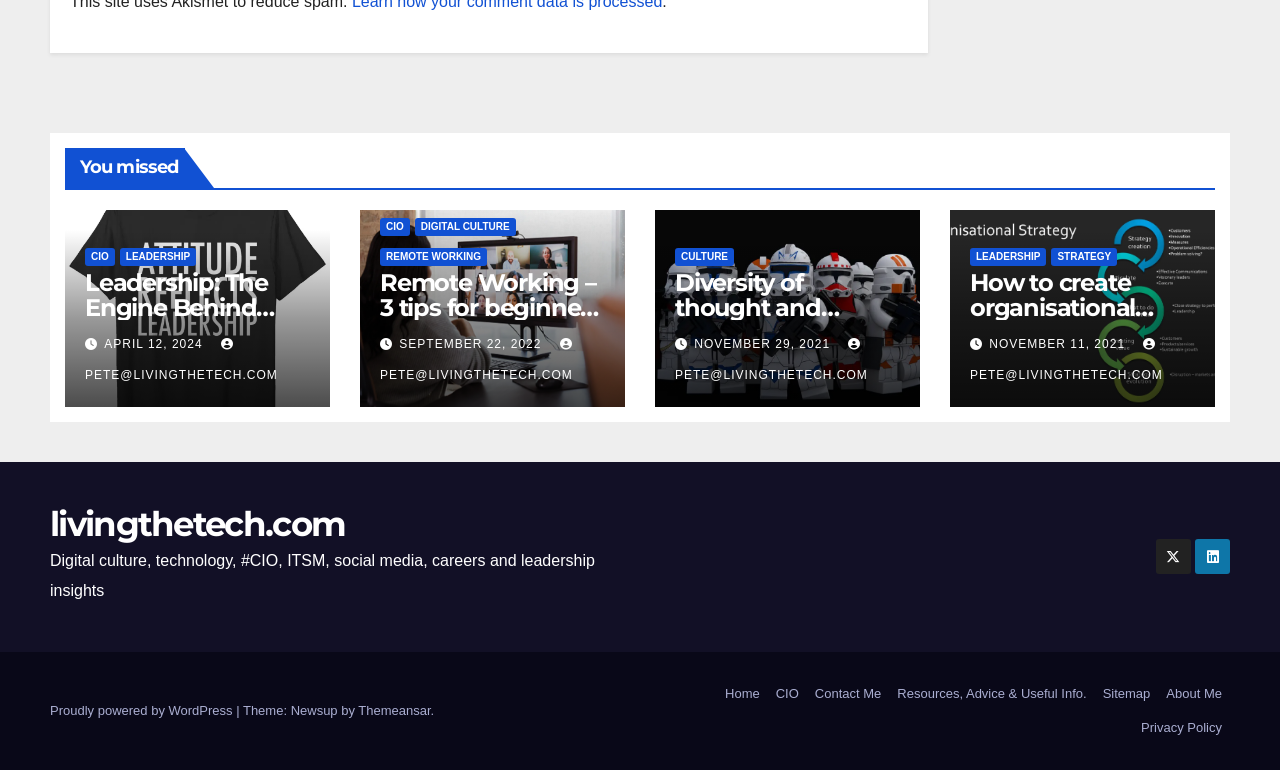Answer succinctly with a single word or phrase:
Who is the author of the articles?

Pete